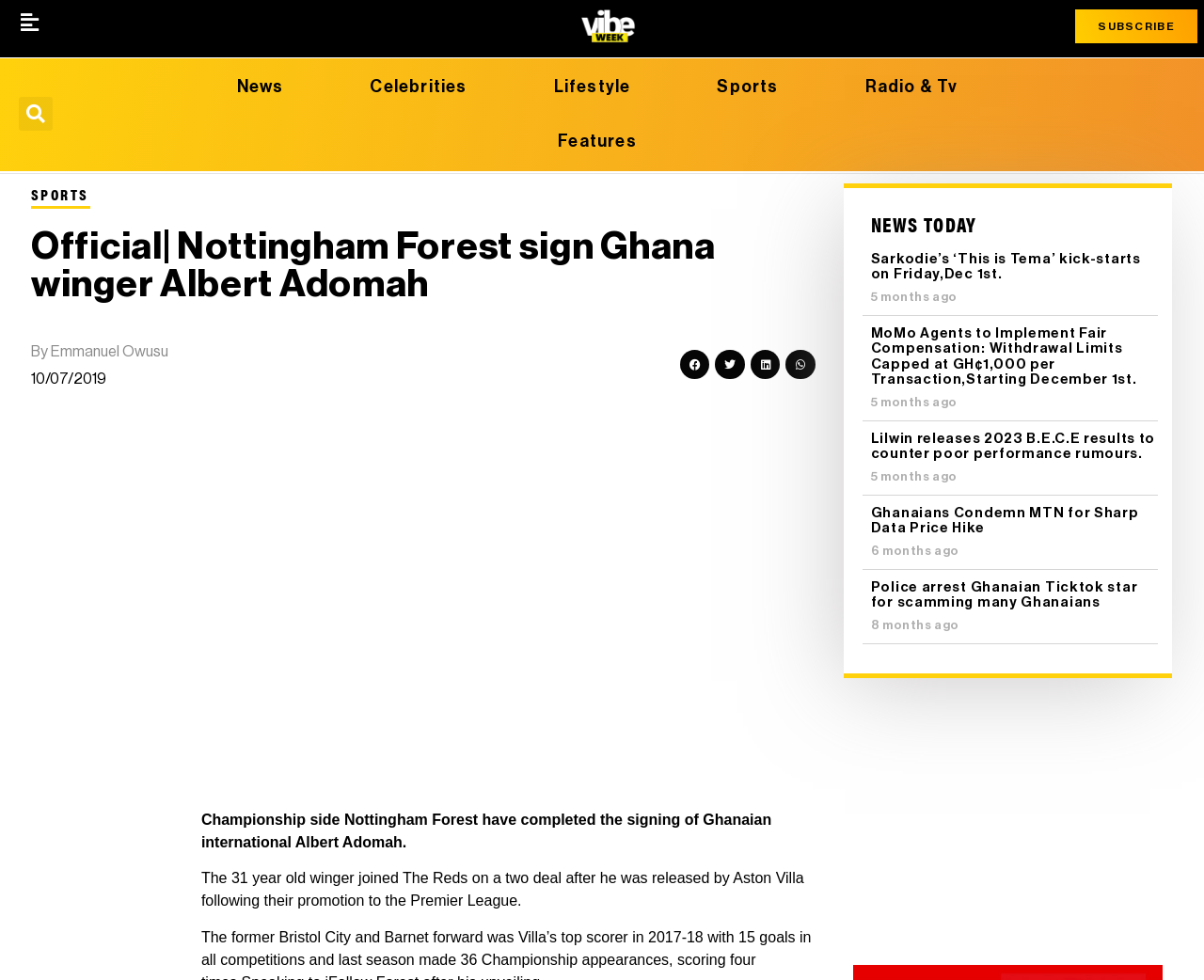Find and indicate the bounding box coordinates of the region you should select to follow the given instruction: "Click on '§'".

None